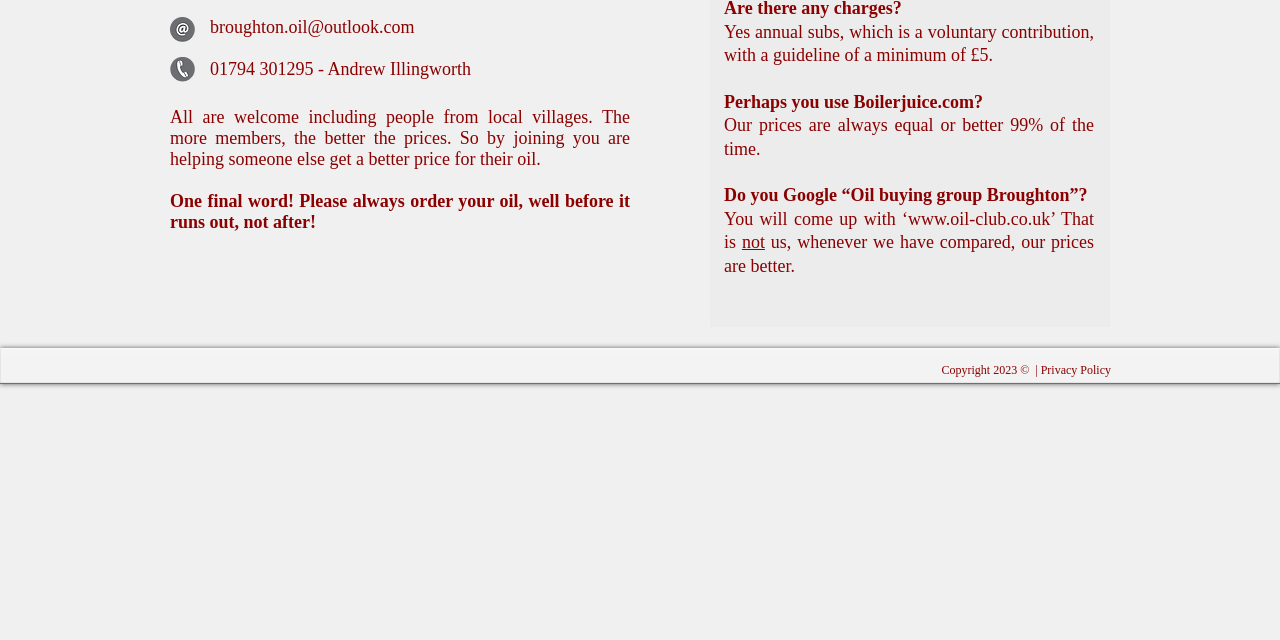Given the element description: "Privacy Policy", predict the bounding box coordinates of this UI element. The coordinates must be four float numbers between 0 and 1, given as [left, top, right, bottom].

[0.813, 0.567, 0.868, 0.589]